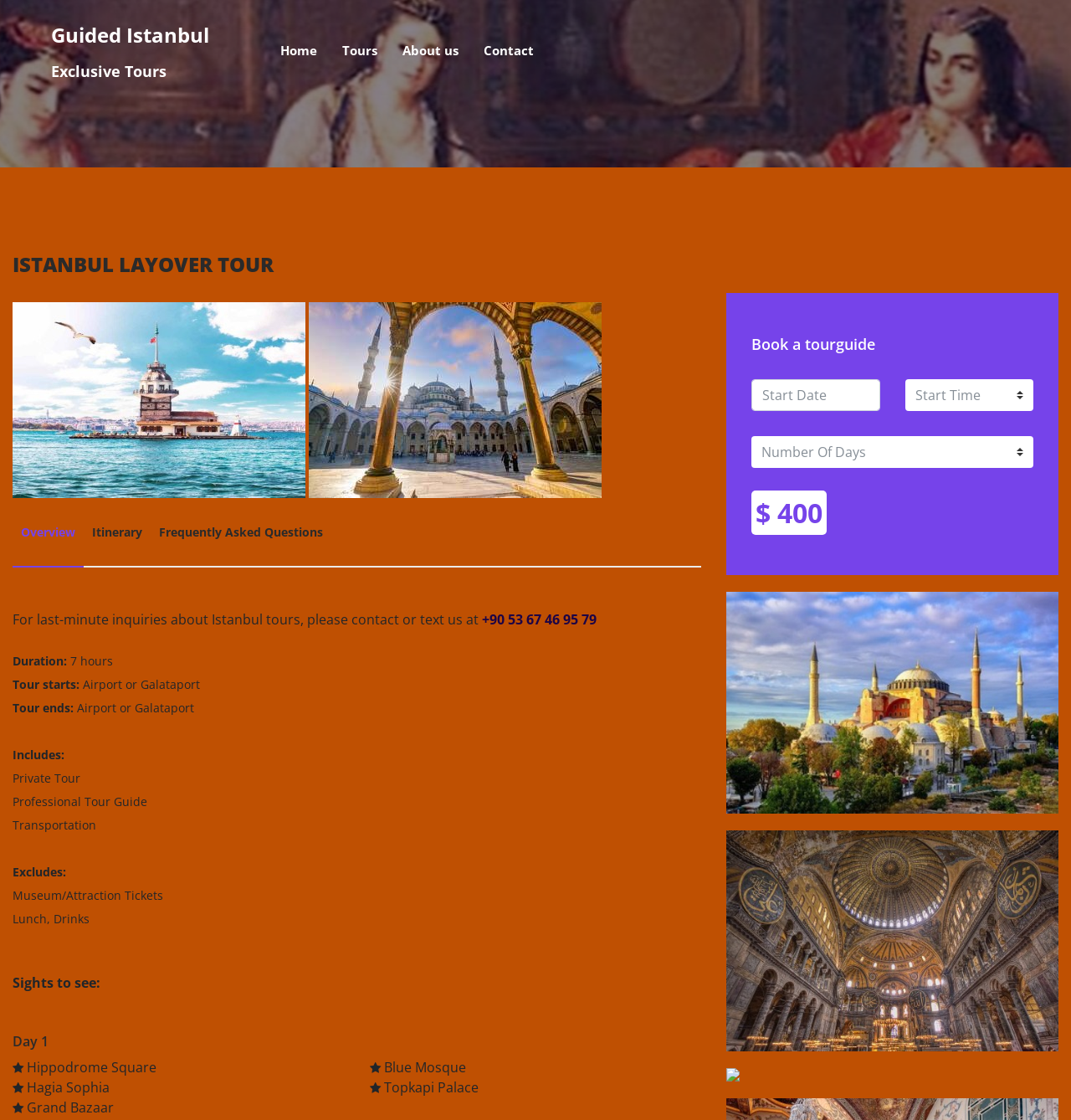Given the description About us, predict the bounding box coordinates of the UI element. Ensure the coordinates are in the format (top-left x, top-left y, bottom-right x, bottom-right y) and all values are between 0 and 1.

[0.364, 0.03, 0.44, 0.059]